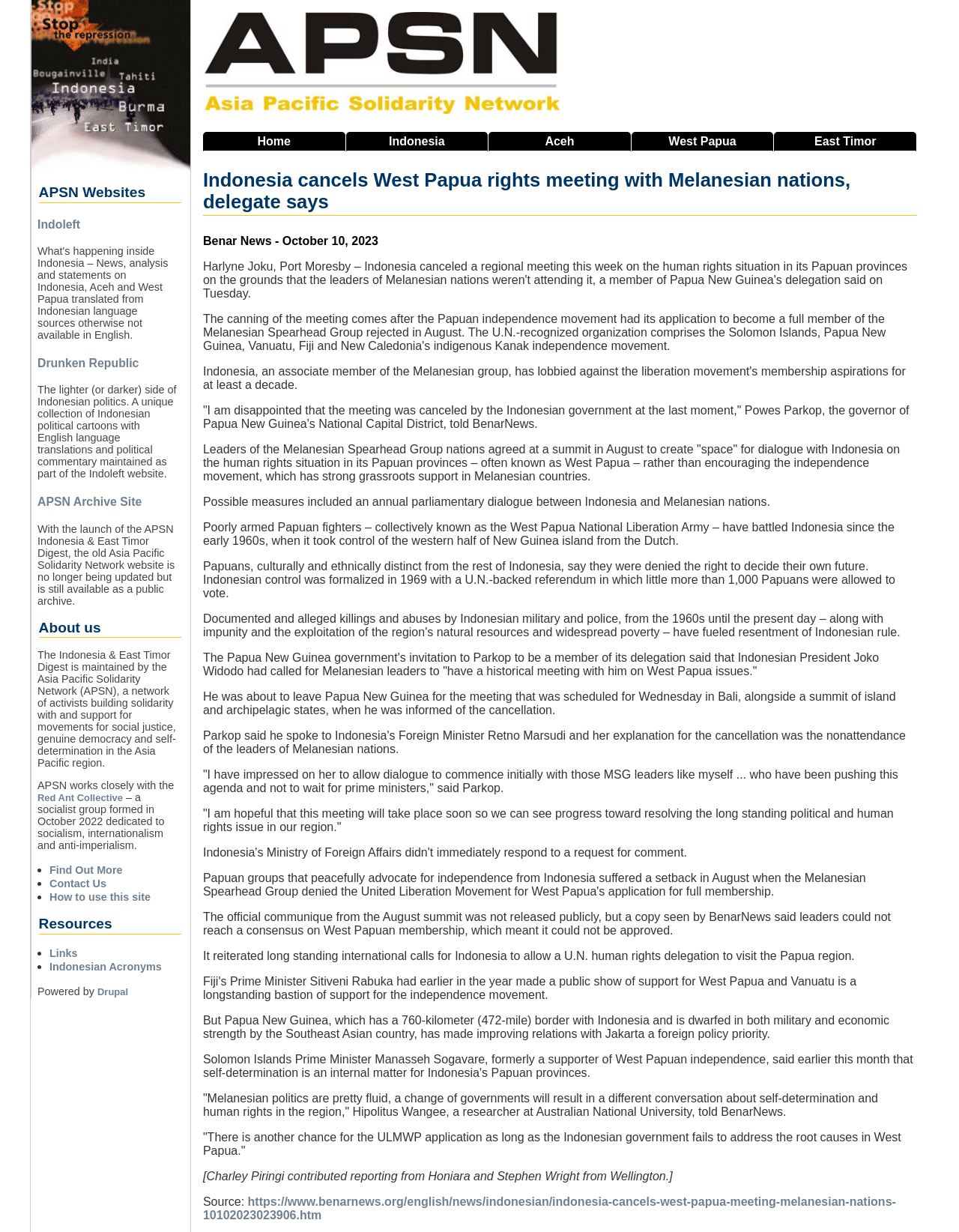Reply to the question with a single word or phrase:
What is the topic of the article on this webpage?

Indonesia cancels West Papua rights meeting